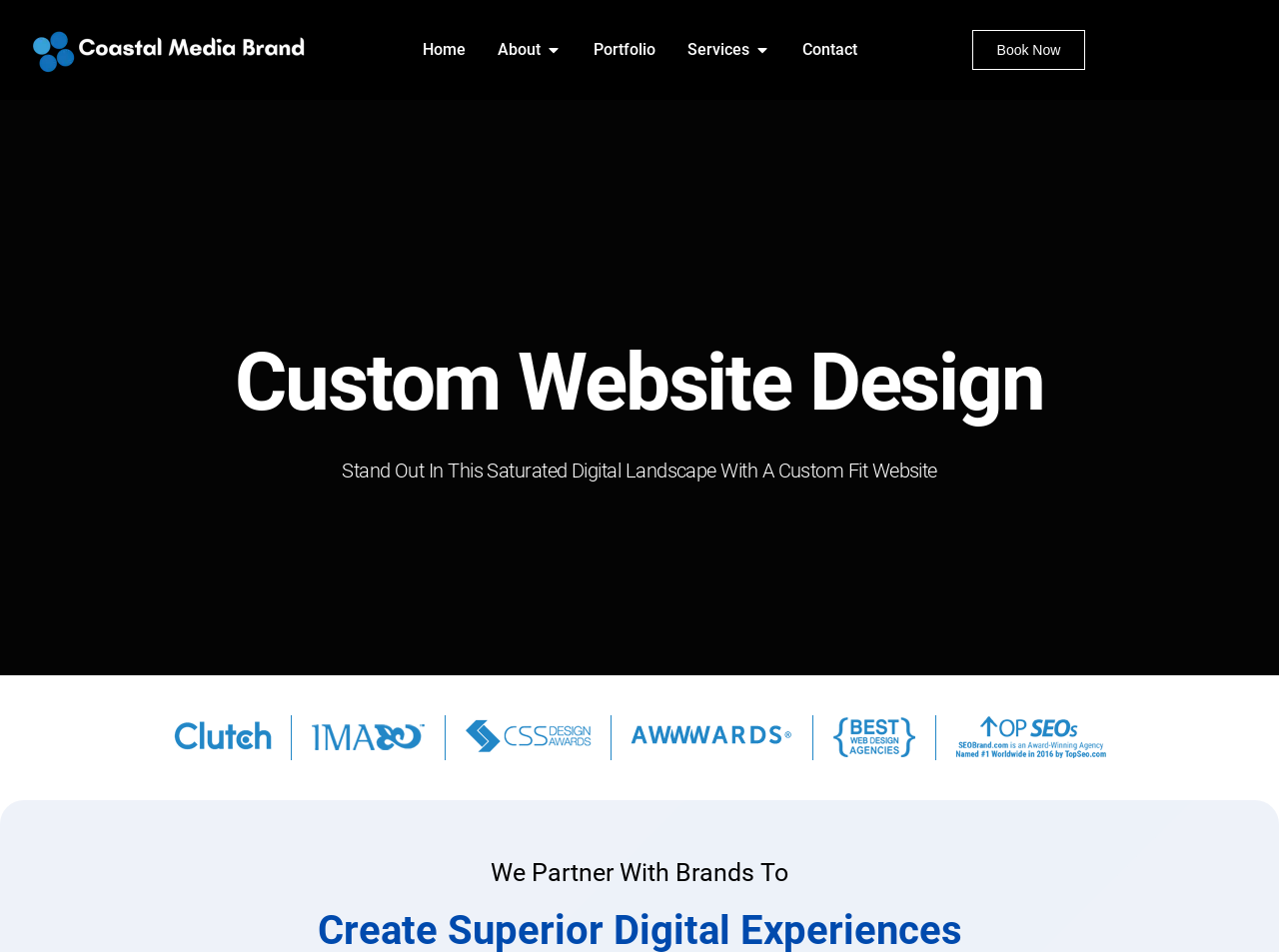Answer this question using a single word or a brief phrase:
What is the purpose of the button with the text 'Open About'?

To open the About menu